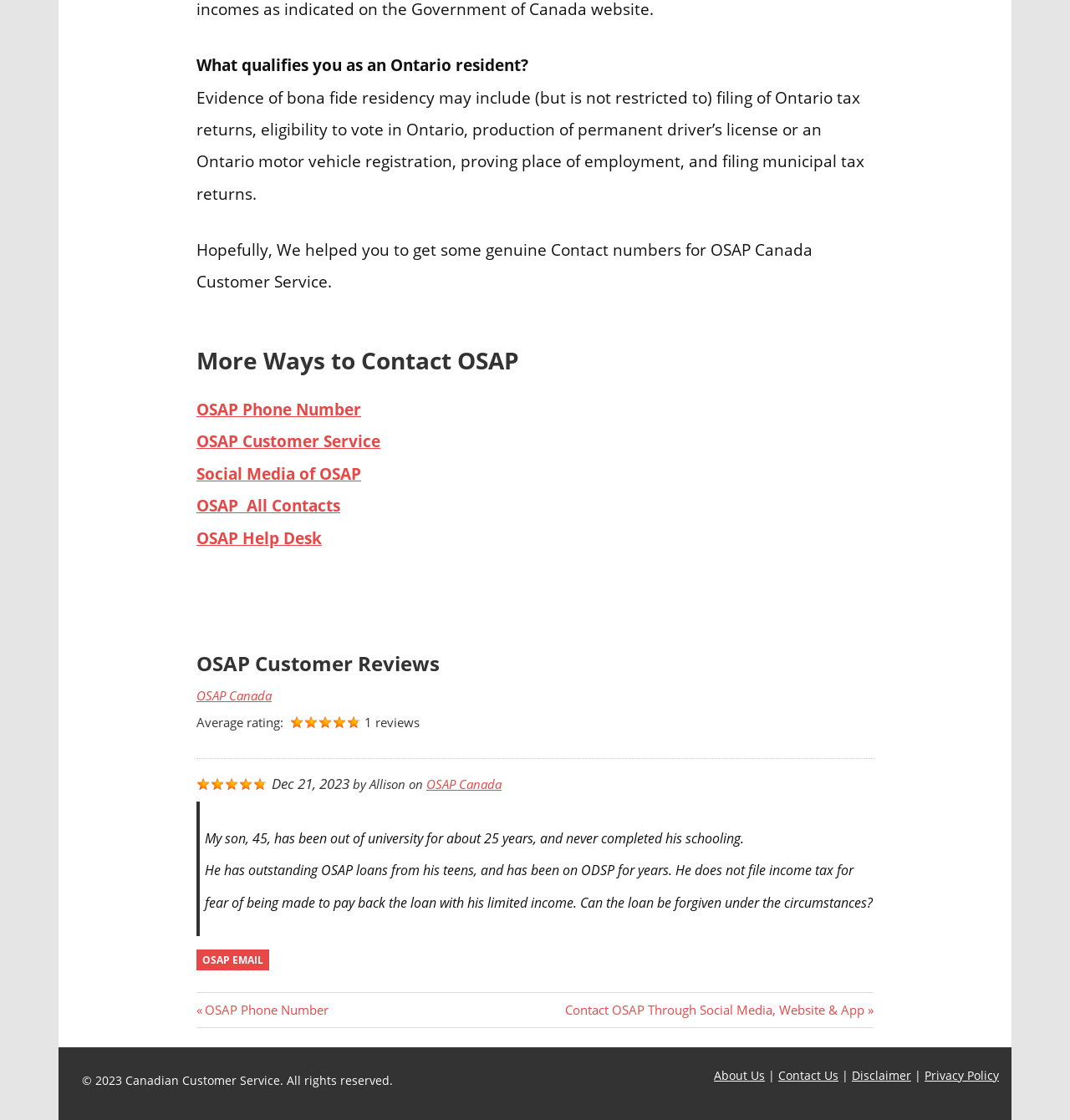What is the topic of the webpage? From the image, respond with a single word or brief phrase.

OSAP Canada